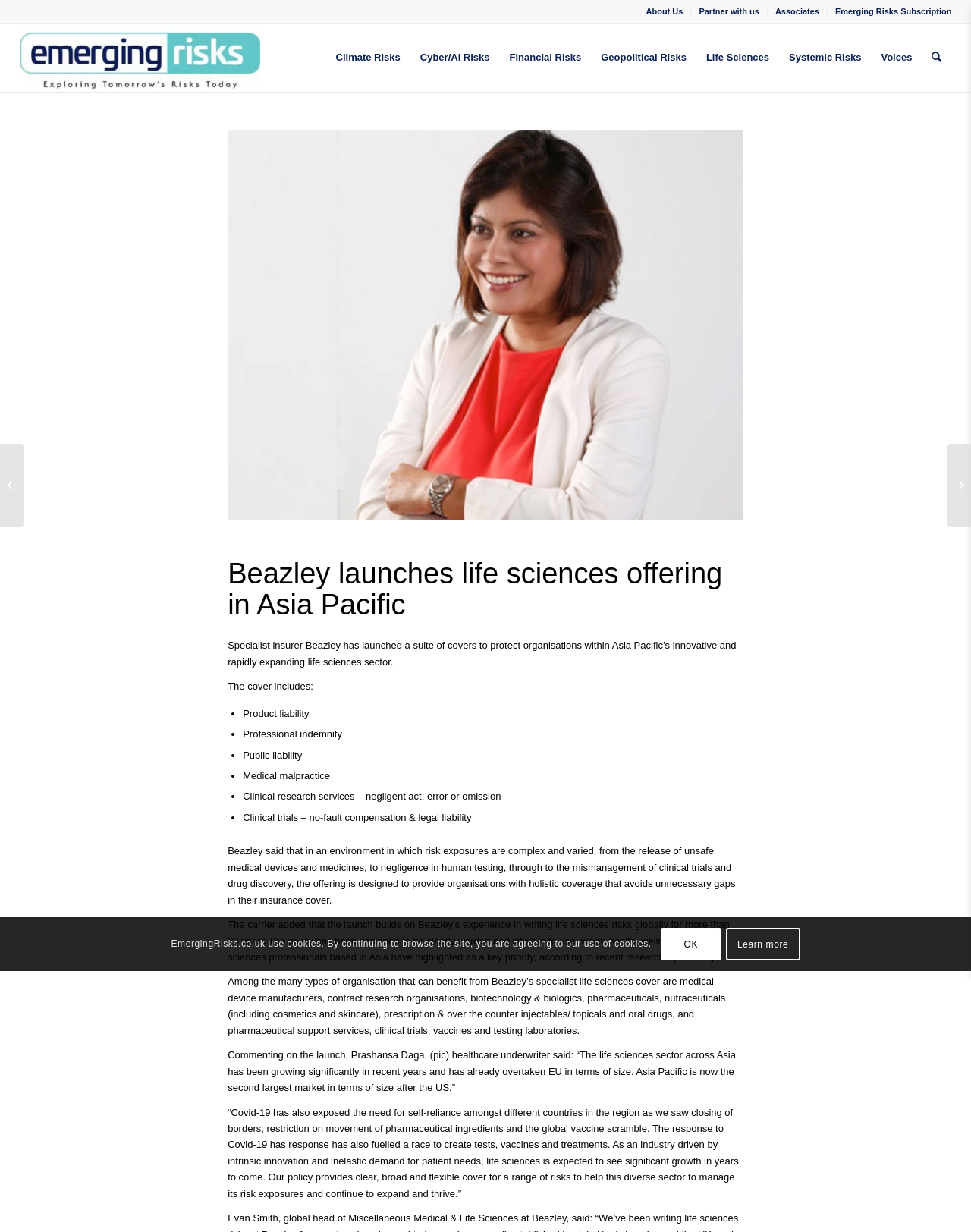What is the purpose of Beazley's life sciences offering?
Using the image, elaborate on the answer with as much detail as possible.

The answer can be found in the paragraph starting with 'Beazley said that in an environment in which risk exposures are complex and varied...'. This paragraph explains that the purpose of the life sciences offering is to provide organisations with holistic coverage that avoids unnecessary gaps in their insurance cover.